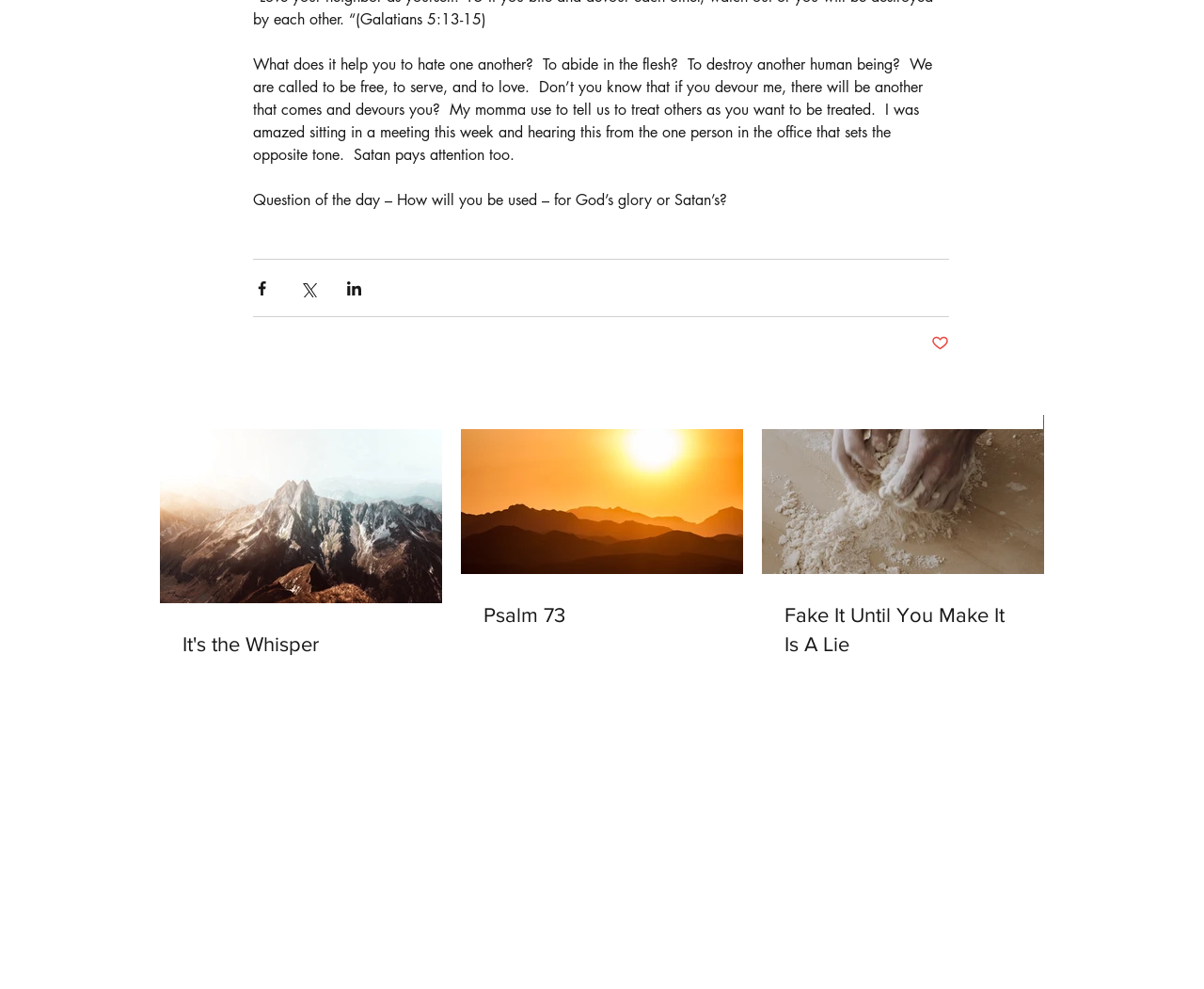Bounding box coordinates should be in the format (top-left x, top-left y, bottom-right x, bottom-right y) and all values should be floating point numbers between 0 and 1. Determine the bounding box coordinate for the UI element described as: It's the Whisper

[0.133, 0.42, 0.367, 0.753]